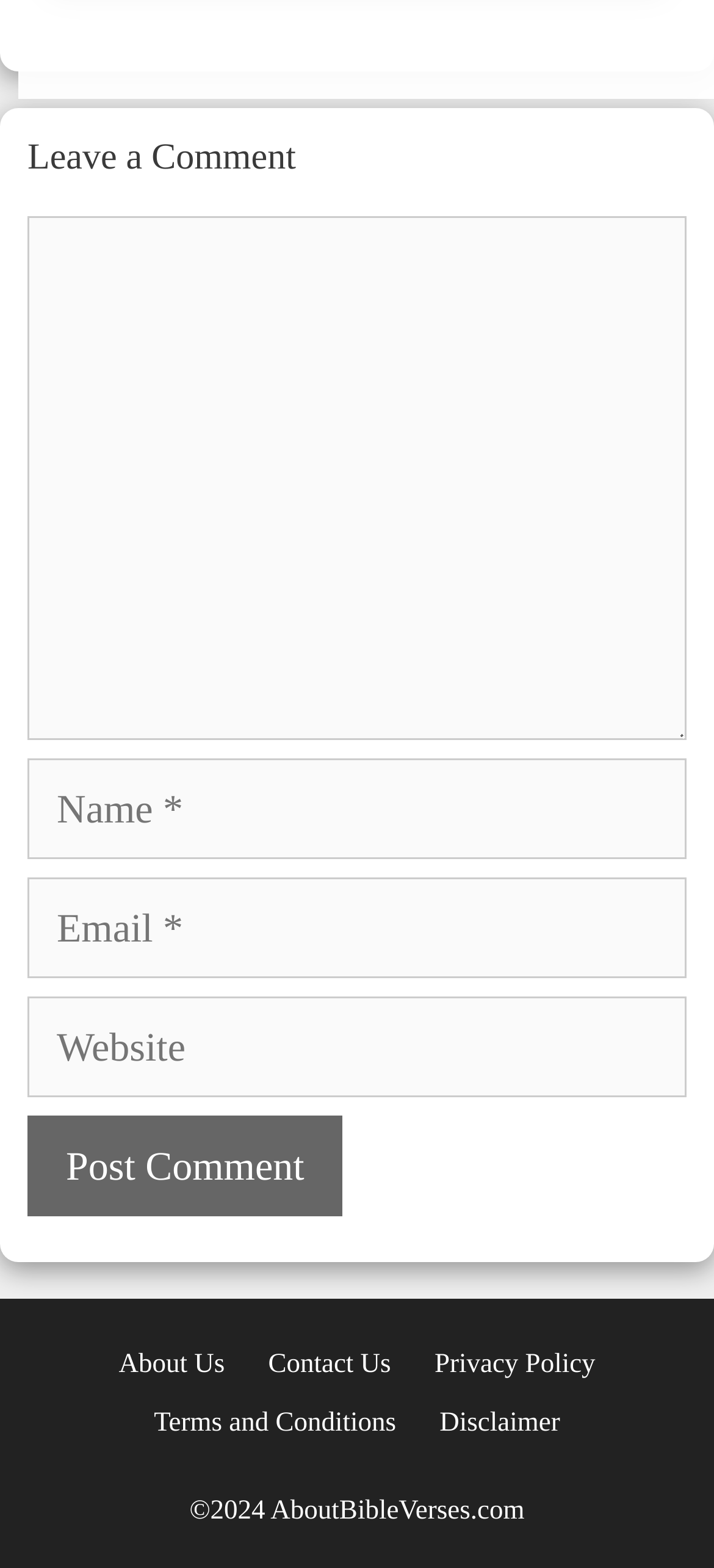Please locate the UI element described by "parent_node: Comment name="email" placeholder="Email *"" and provide its bounding box coordinates.

[0.038, 0.559, 0.962, 0.623]